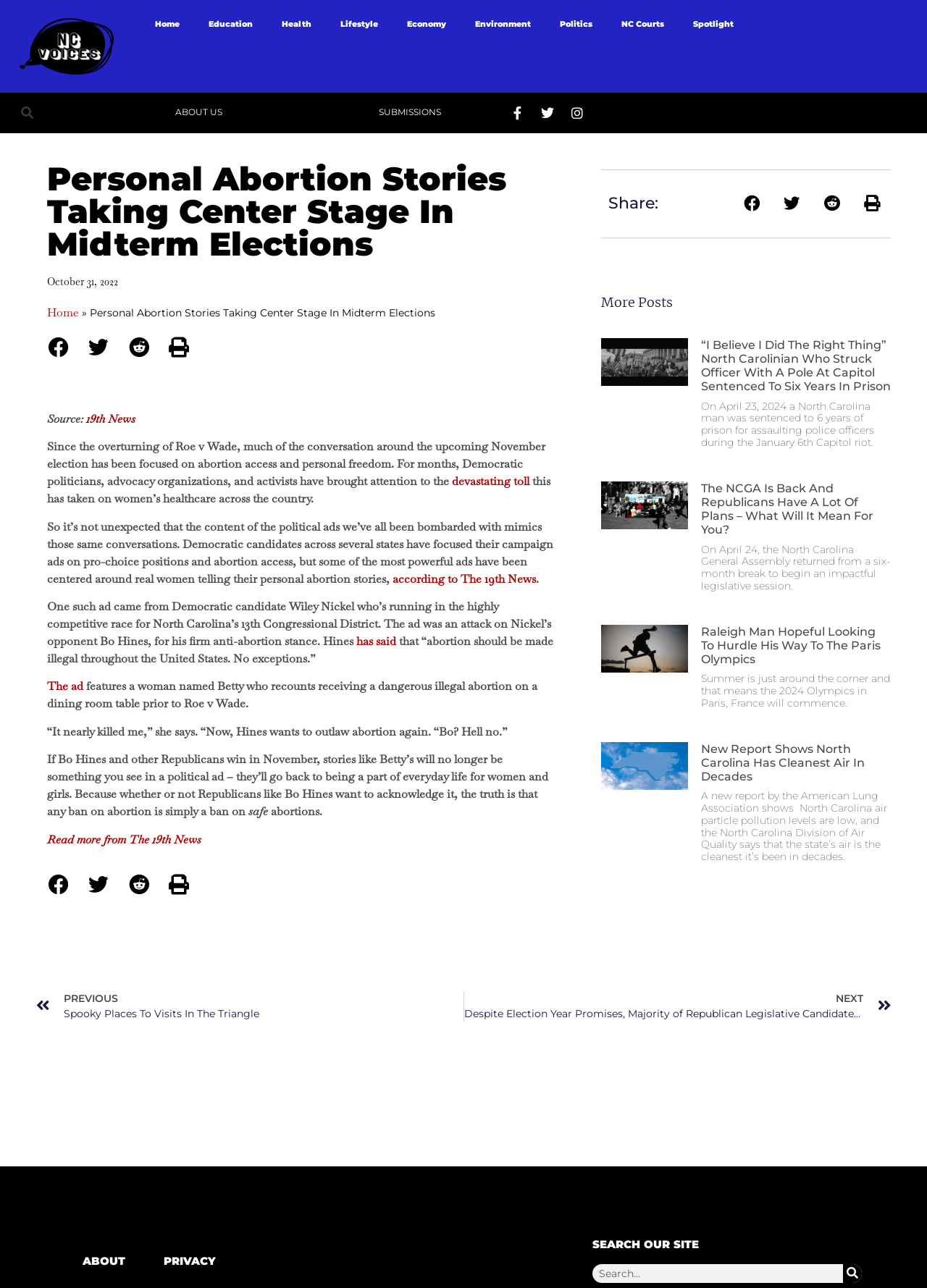Use a single word or phrase to answer the question: What is the title of the first article?

Personal Abortion Stories Taking Center Stage In Midterm Elections